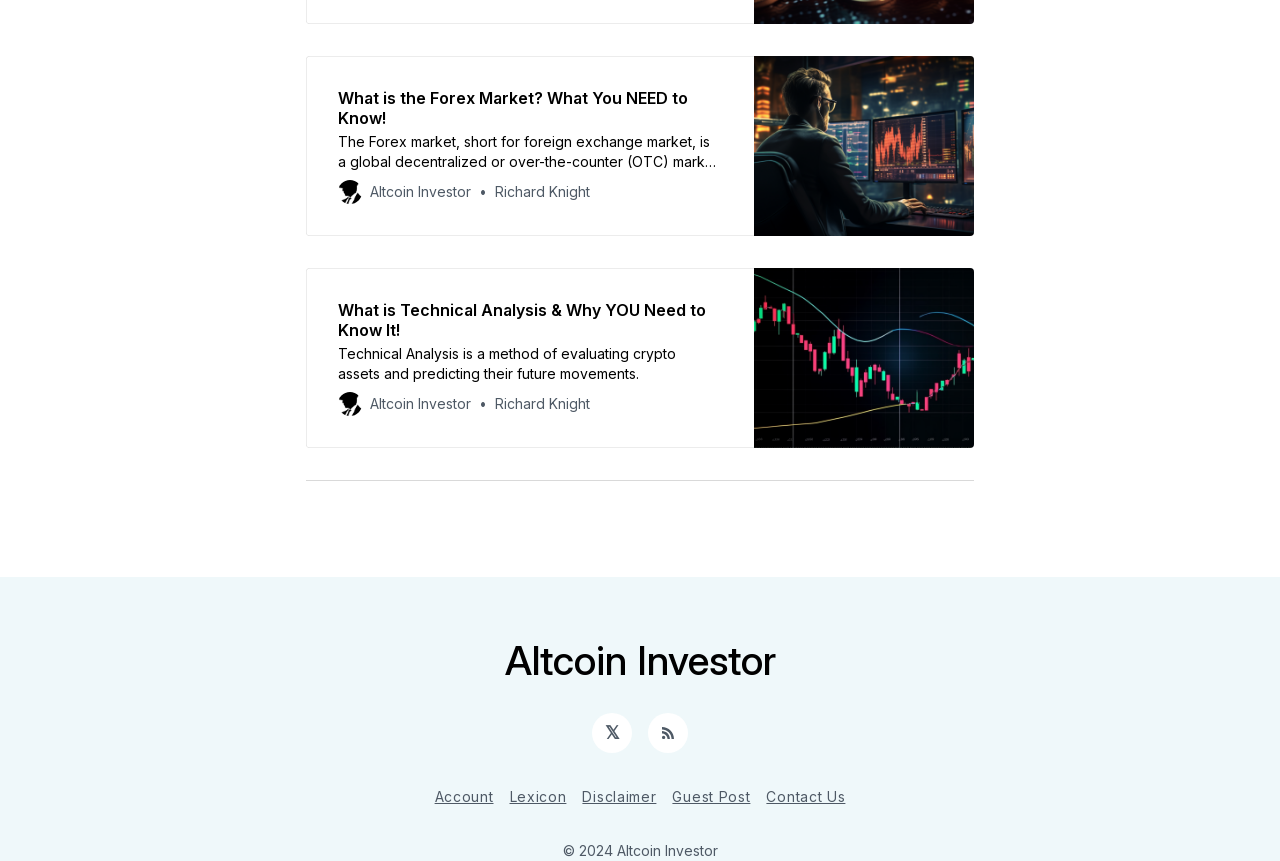How many links are in the footer?
Please provide an in-depth and detailed response to the question.

I counted the links in the footer section, which are 'Account', 'Lexicon', 'Disclaimer', 'Guest Post', and 'Contact Us', and found that there are 5 links.